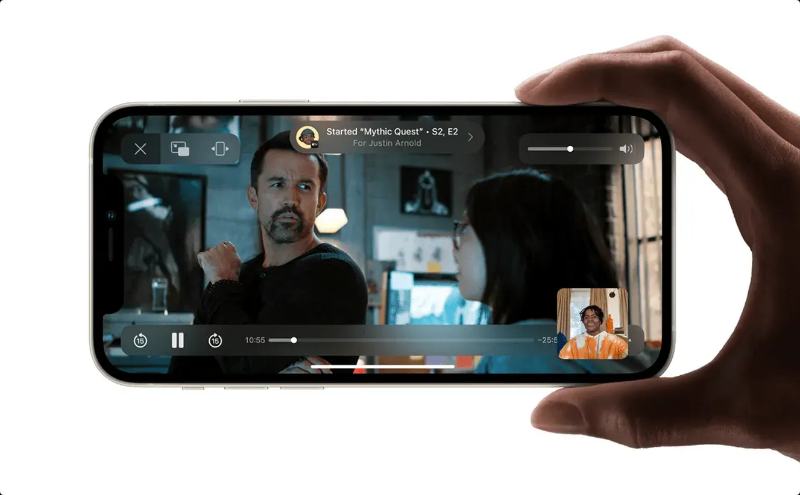Can you give a detailed response to the following question using the information from the image? What is the color of the shirt worn by the participant in the video call?

I can see a small window featuring a participant who is likely involved in a video call, and the participant is wearing an orange shirt.